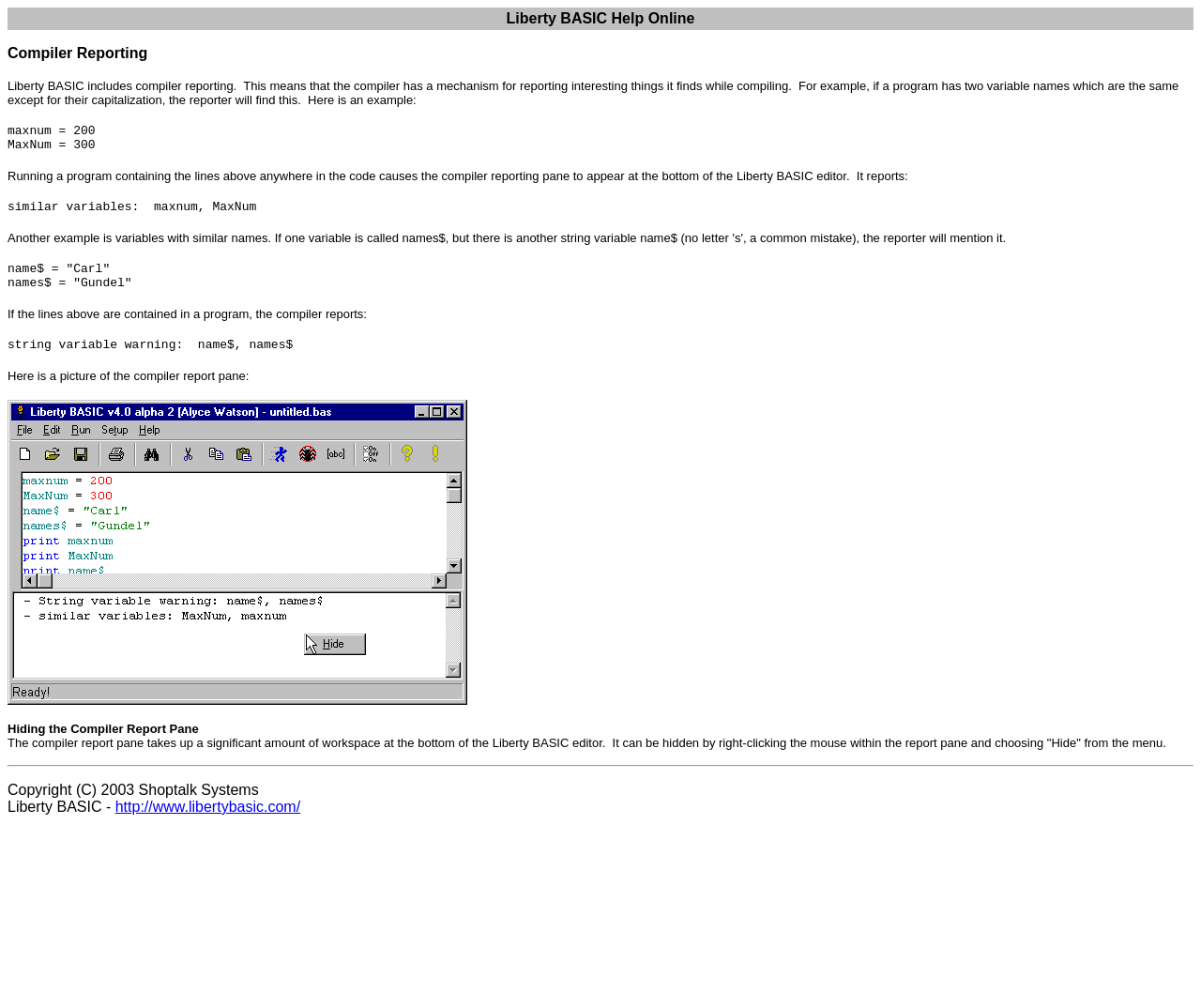How can the compiler report pane be hidden?
Answer the question using a single word or phrase, according to the image.

Right-click and choose Hide